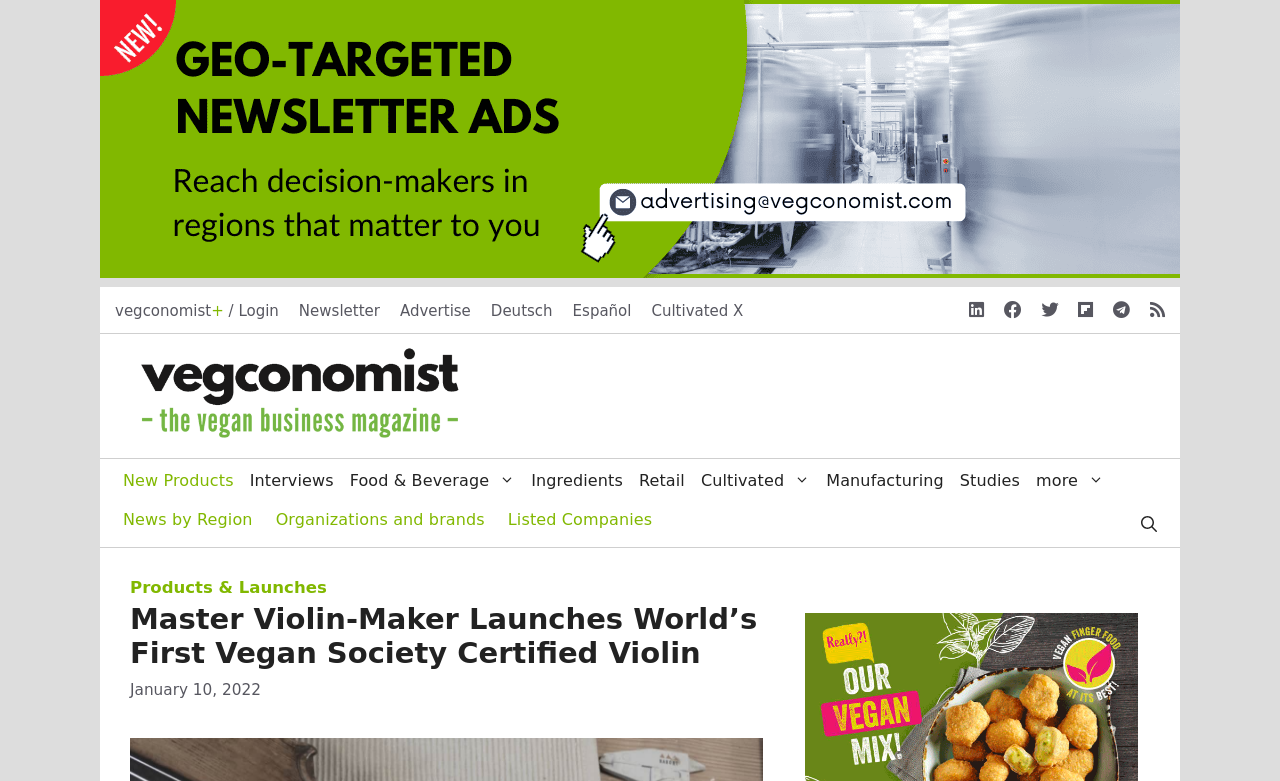Please give a one-word or short phrase response to the following question: 
What is the date of the article?

January 10, 2022